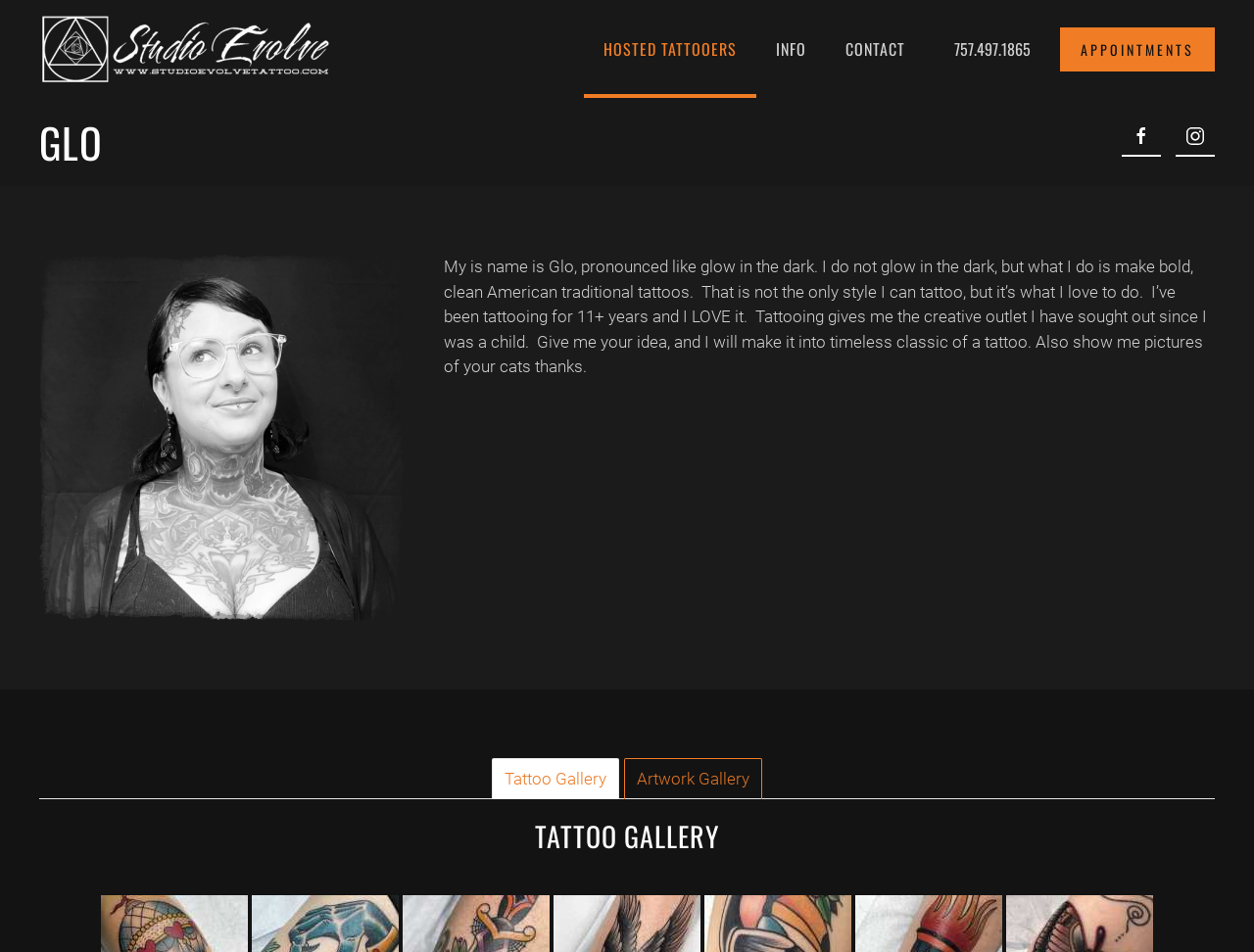Answer succinctly with a single word or phrase:
What is the title of the section below the artist's introduction?

TATTOO GALLERY